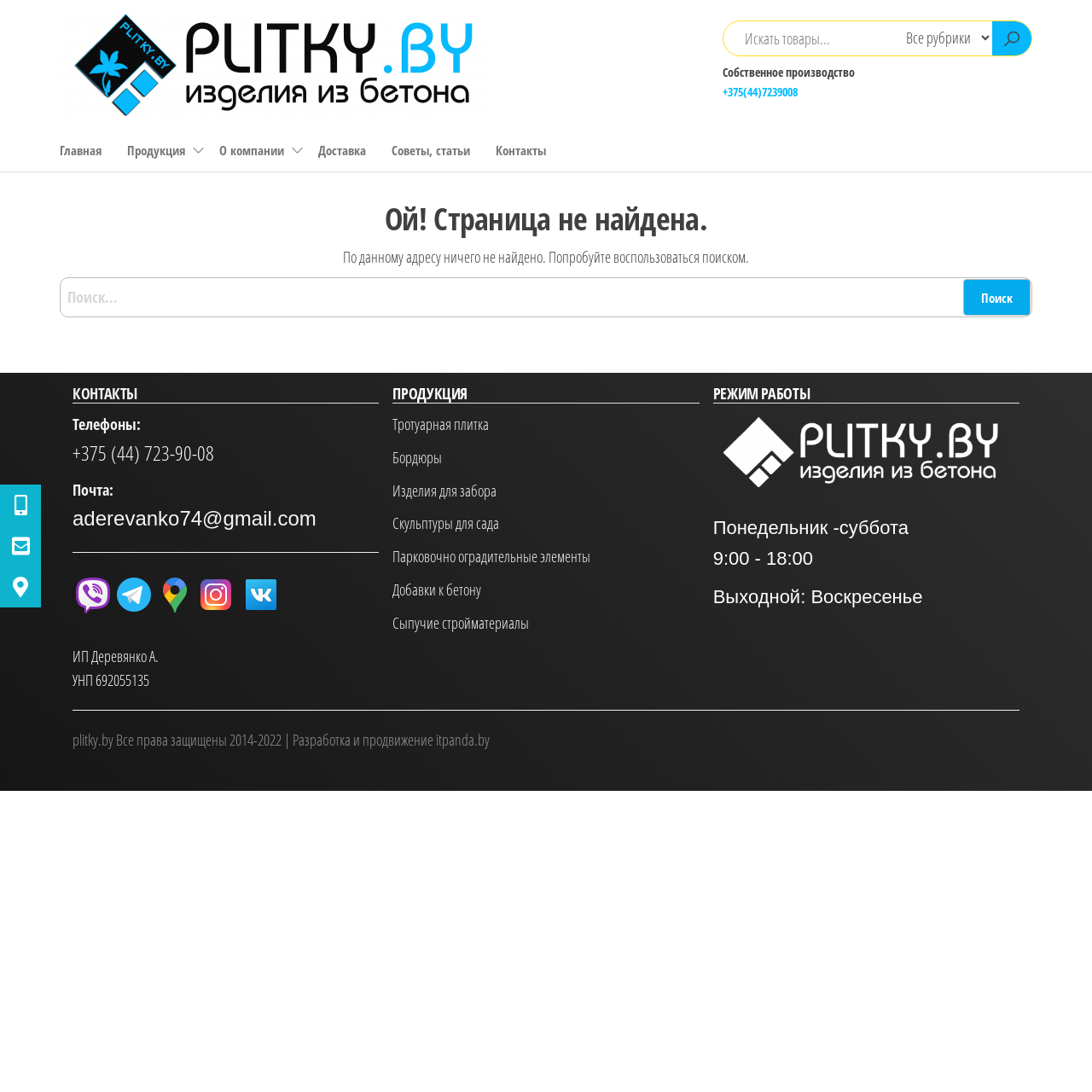Bounding box coordinates are given in the format (top-left x, top-left y, bottom-right x, bottom-right y). All values should be floating point numbers between 0 and 1. Provide the bounding box coordinate for the UI element described as: parent_node: Найти: name="s" placeholder="Поиск…"

[0.055, 0.254, 0.945, 0.291]